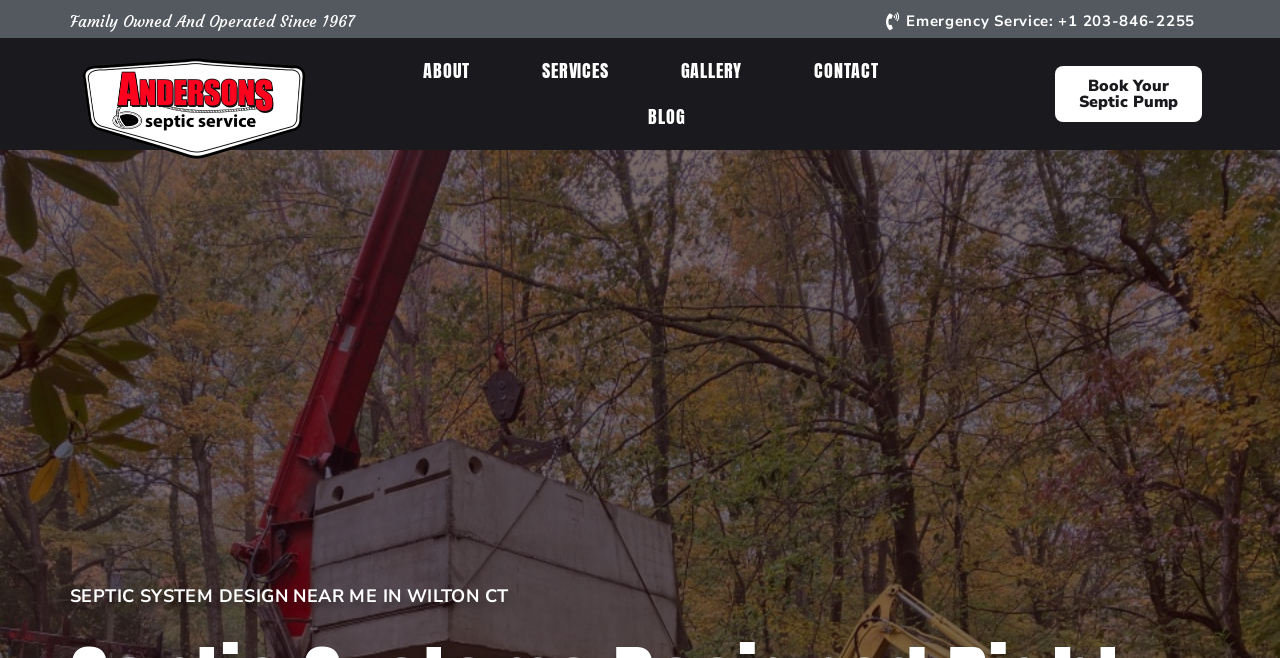Can you give a detailed response to the following question using the information from the image? What is the purpose of the 'Book Your Septic Pump' button?

I inferred the purpose of the button by looking at the link element with the text 'Book Your Septic Pump' which has a bounding box coordinate of [0.825, 0.103, 0.939, 0.188] and combining it with the context of the company providing septic system design services.